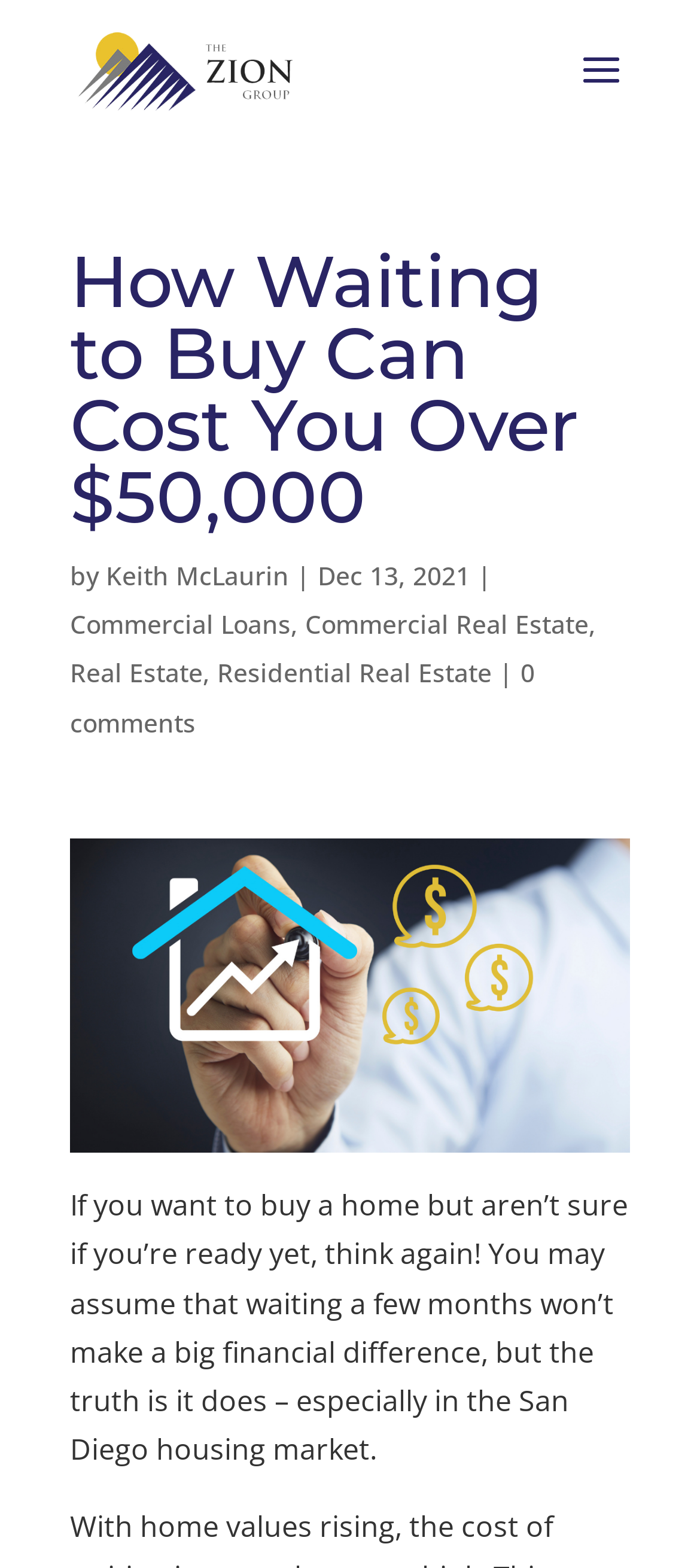For the given element description Real Estate, determine the bounding box coordinates of the UI element. The coordinates should follow the format (top-left x, top-left y, bottom-right x, bottom-right y) and be within the range of 0 to 1.

[0.1, 0.418, 0.29, 0.44]